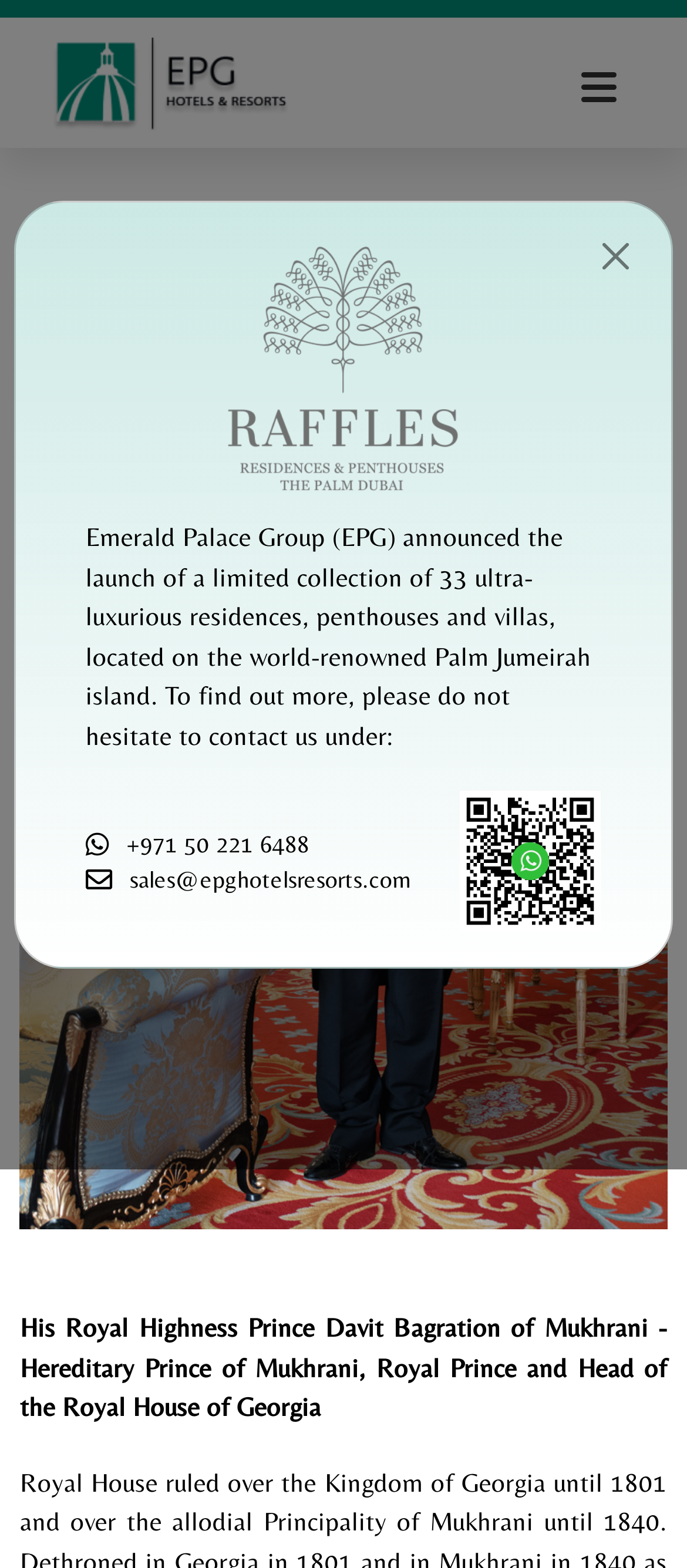Using the information shown in the image, answer the question with as much detail as possible: What is the location of the residences being launched?

I found the answer by reading the text in the dialog element which mentions 'located on the world-renowned Palm Jumeirah island'.